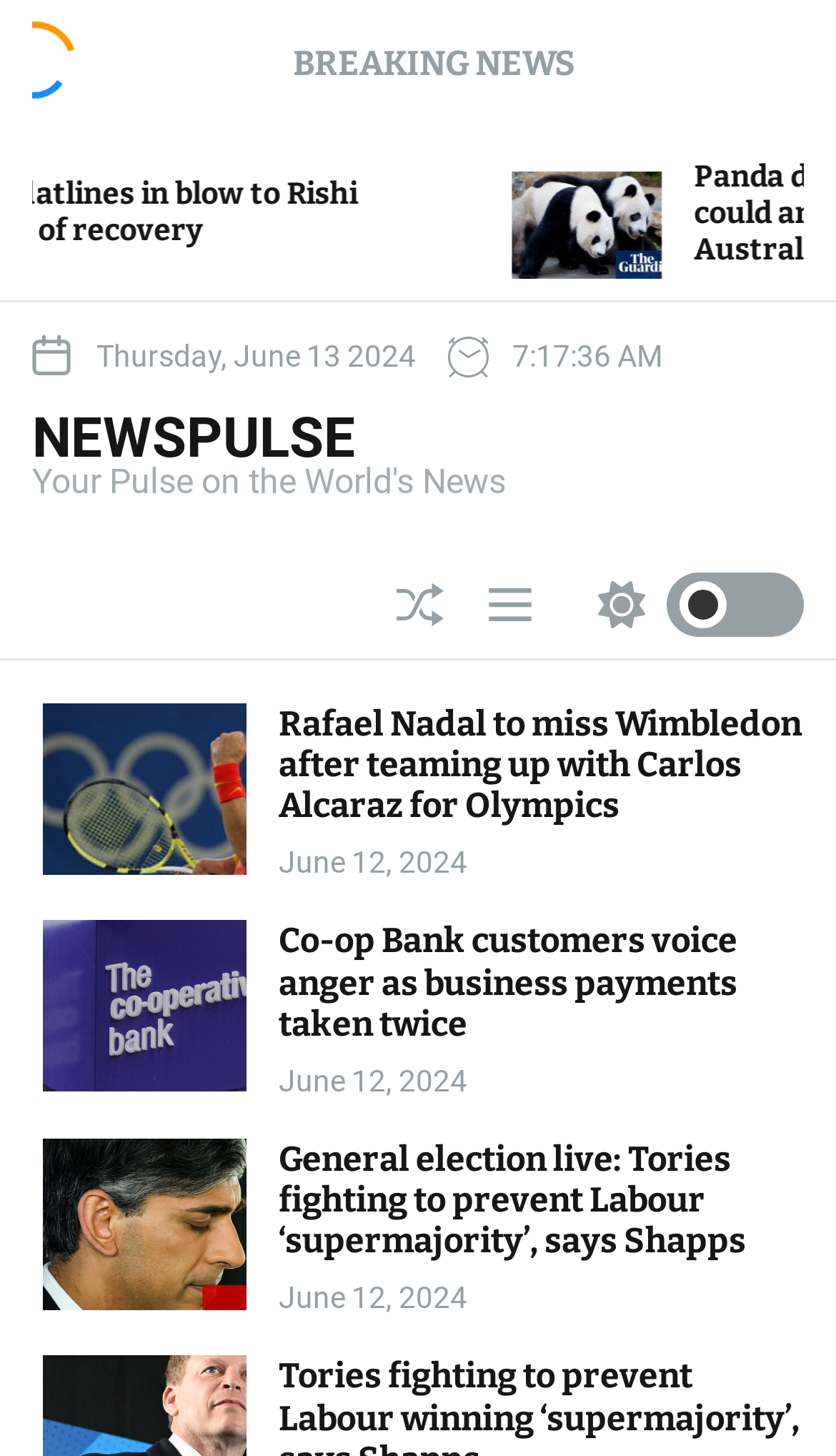What is the name of the news website?
Answer the question in a detailed and comprehensive manner.

I found the name of the news website by looking at the link element with the text 'NEWSPULSE' at coordinates [0.038, 0.282, 0.605, 0.32].